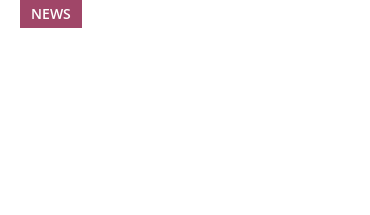Thoroughly describe what you see in the image.

The image features a prominent red badge displaying the word "NEWS," highlighting a news-related content area on the webpage. This visual element is used to draw attention to important updates or articles, indicating that the information presented is current and relevant. The background is minimal, creating a clear contrast that allows the badge to stand out, making it easy for users to identify important news items quickly. This design choice enhances user engagement by directing focus to the latest news updates andtopics of interest.